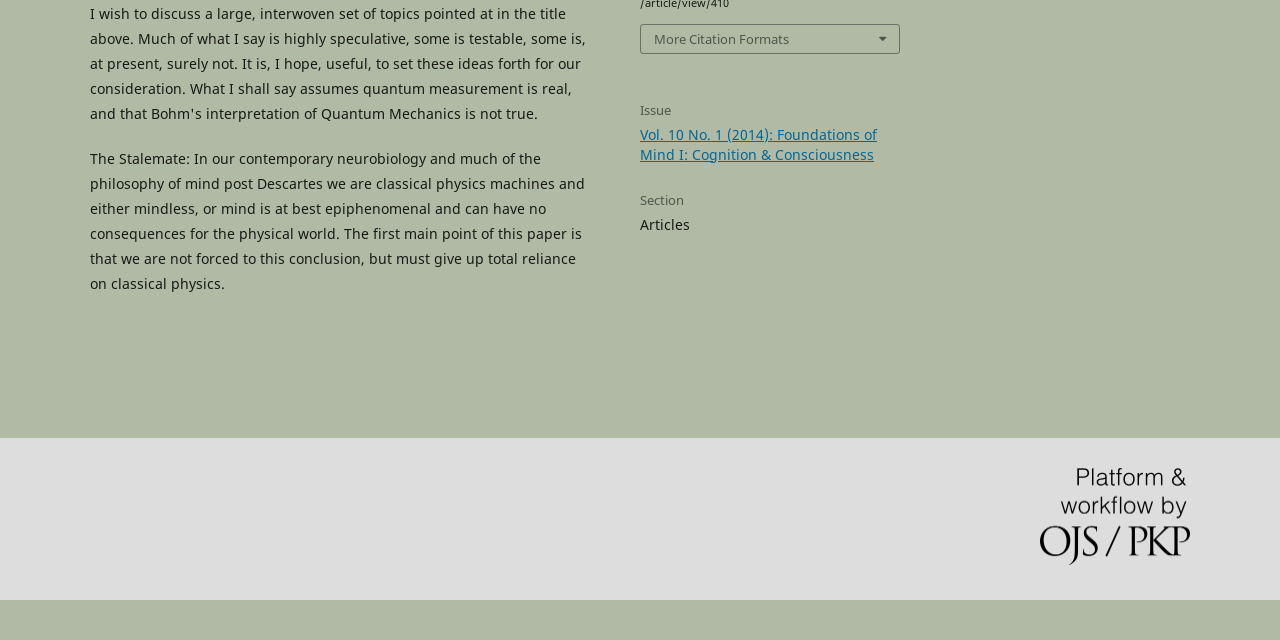Determine the bounding box of the UI component based on this description: "More Citation Formats". The bounding box coordinates should be four float values between 0 and 1, i.e., [left, top, right, bottom].

[0.501, 0.038, 0.702, 0.082]